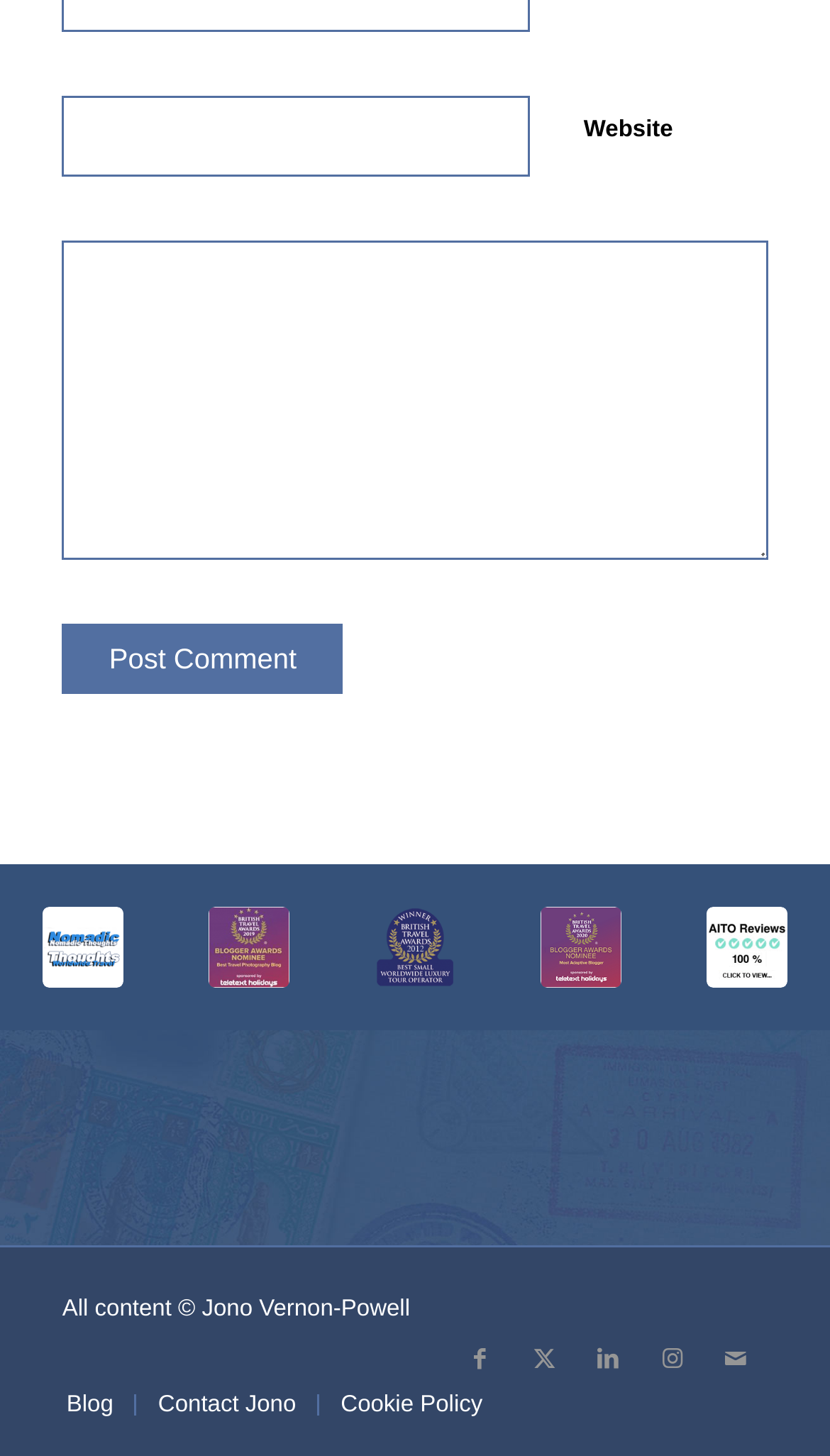Determine the bounding box coordinates of the element's region needed to click to follow the instruction: "Link to Facebook". Provide these coordinates as four float numbers between 0 and 1, formatted as [left, top, right, bottom].

[0.54, 0.912, 0.617, 0.956]